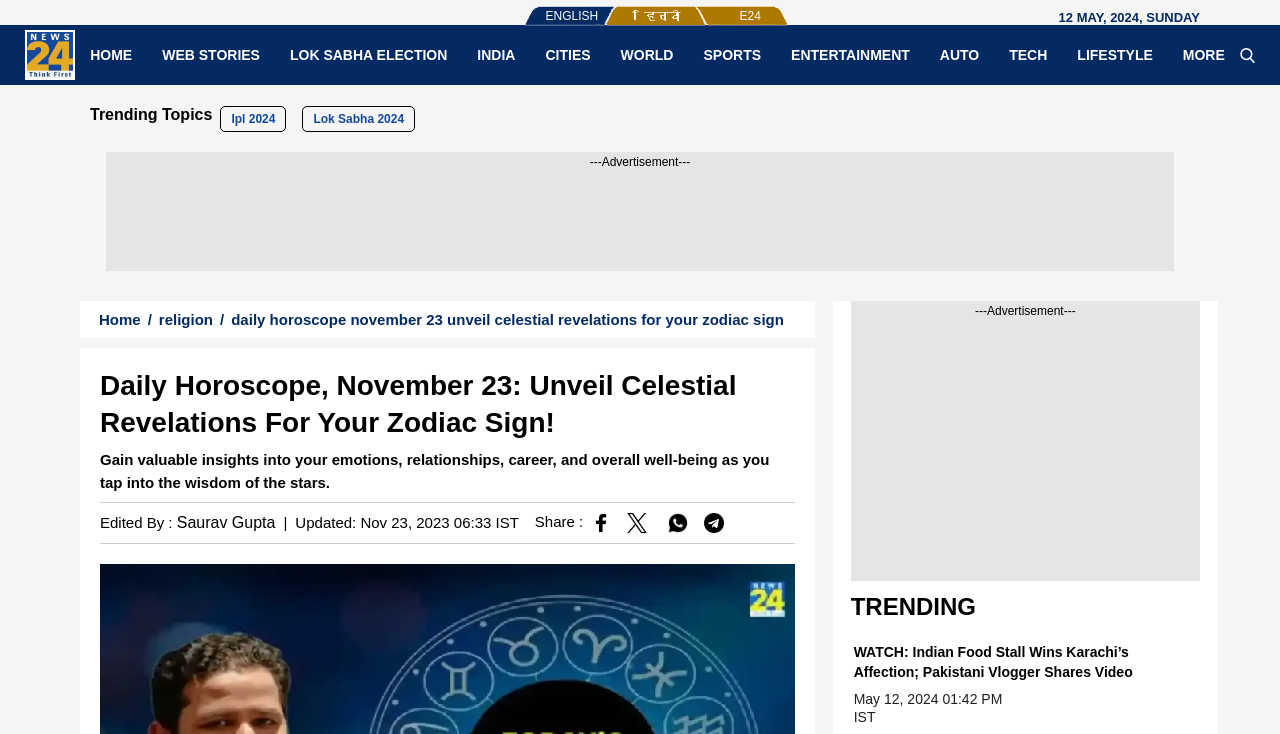Please determine the bounding box coordinates of the element's region to click for the following instruction: "Click on the 'TRENDING' link".

[0.665, 0.808, 0.762, 0.845]